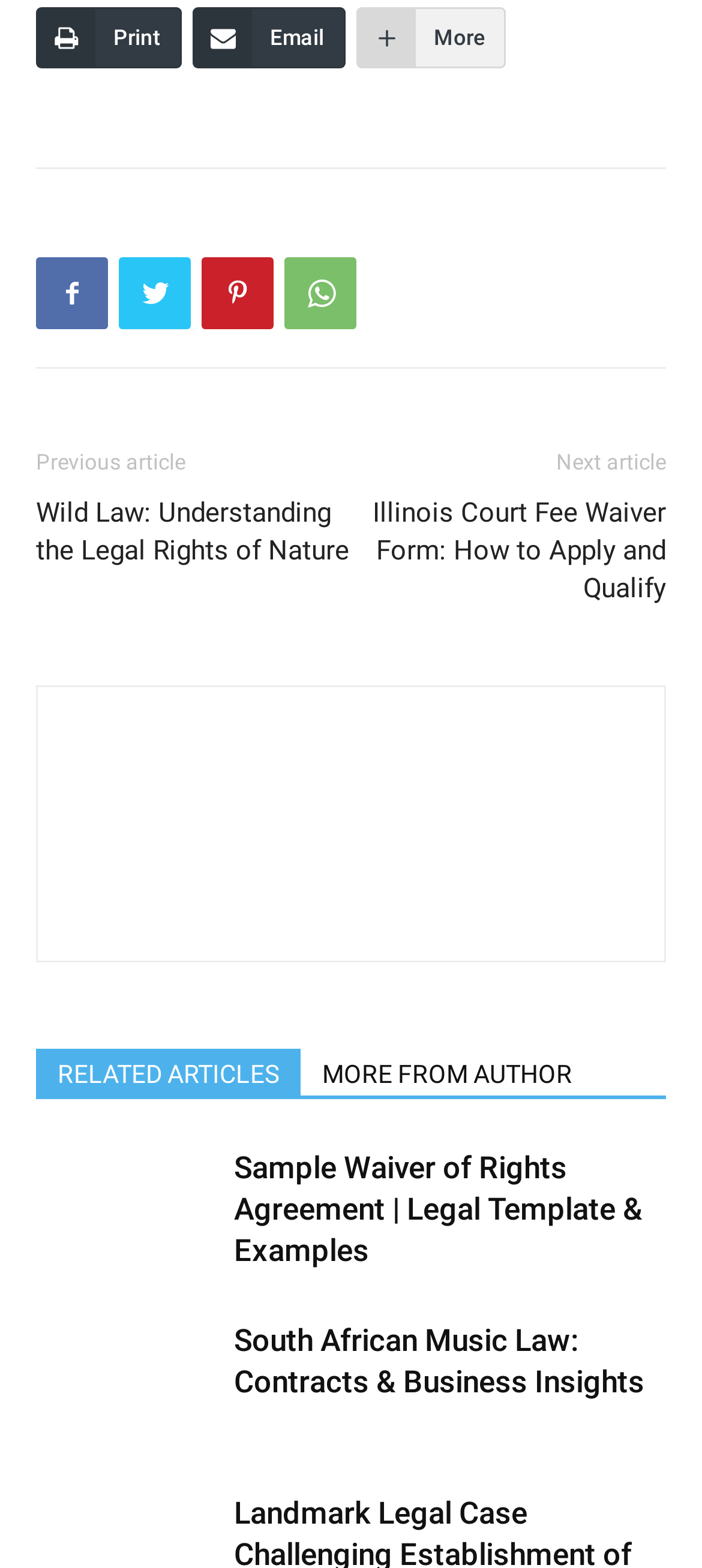How many social media links are in the footer?
Look at the image and provide a short answer using one word or a phrase.

4